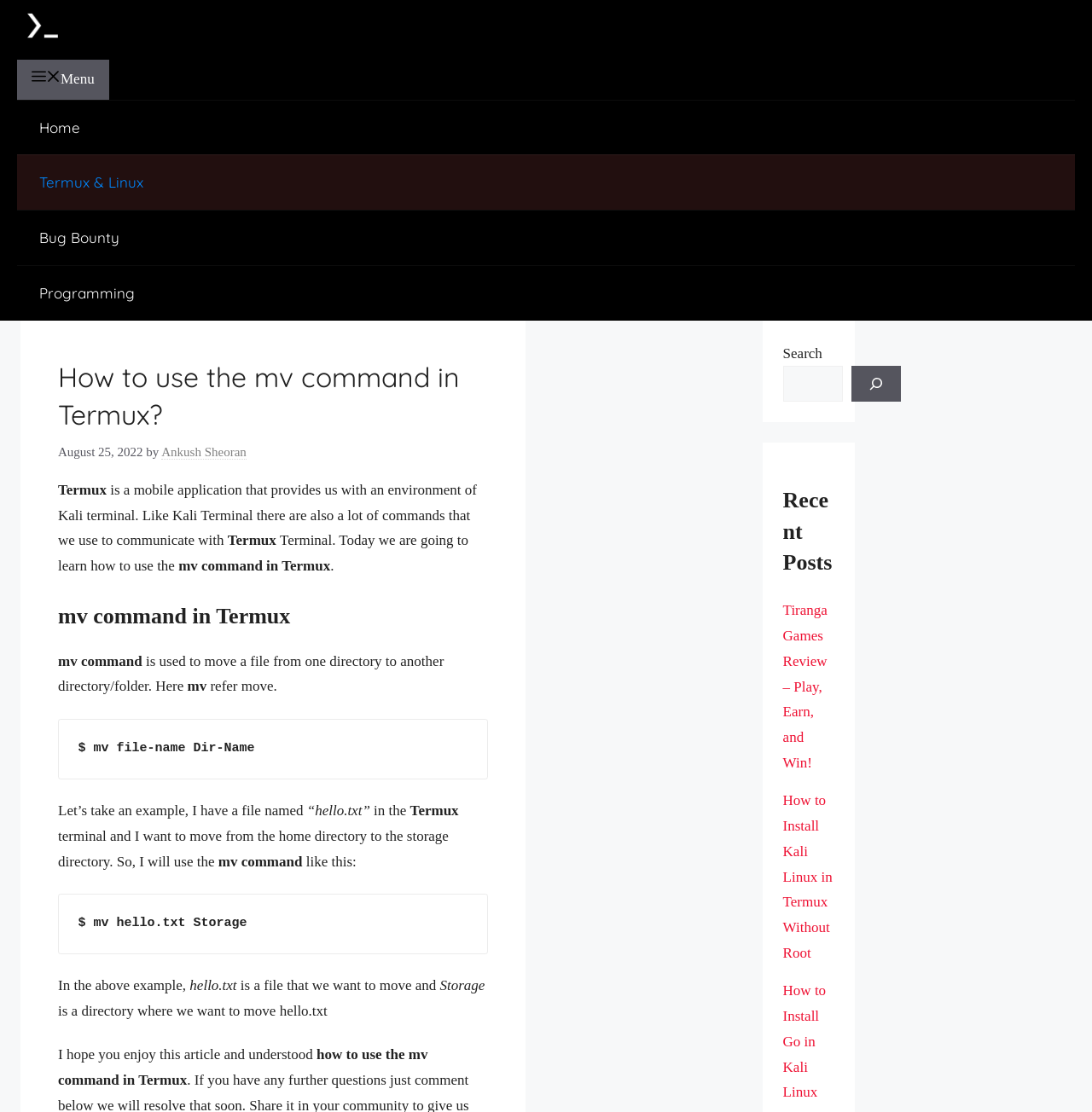Find the bounding box coordinates of the clickable element required to execute the following instruction: "Go to the 'Home' page". Provide the coordinates as four float numbers between 0 and 1, i.e., [left, top, right, bottom].

[0.016, 0.089, 0.984, 0.139]